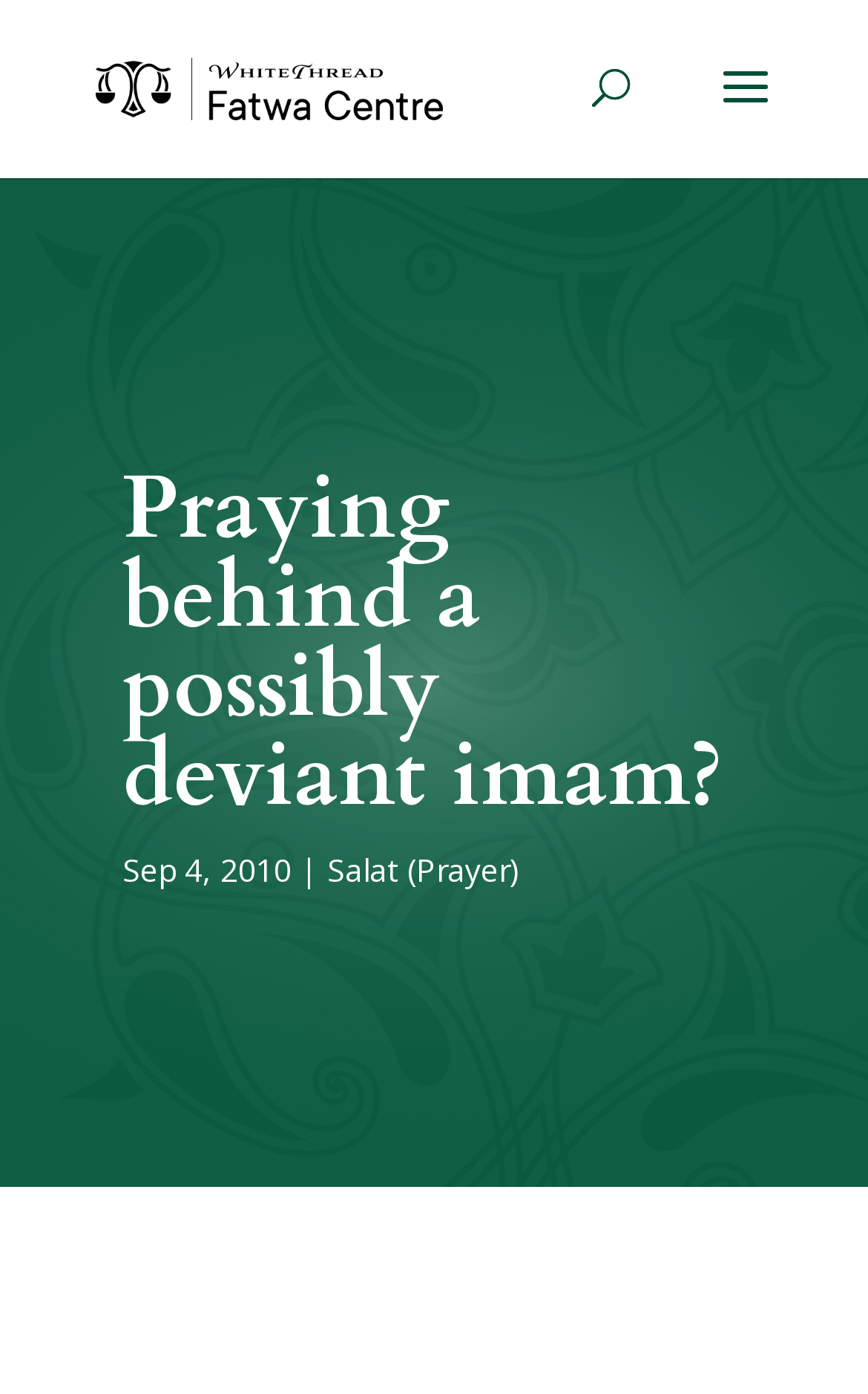Is there a search function on the webpage?
Please give a detailed answer to the question using the information shown in the image.

I found a search function on the webpage by looking at the search input element located at the top of the page.